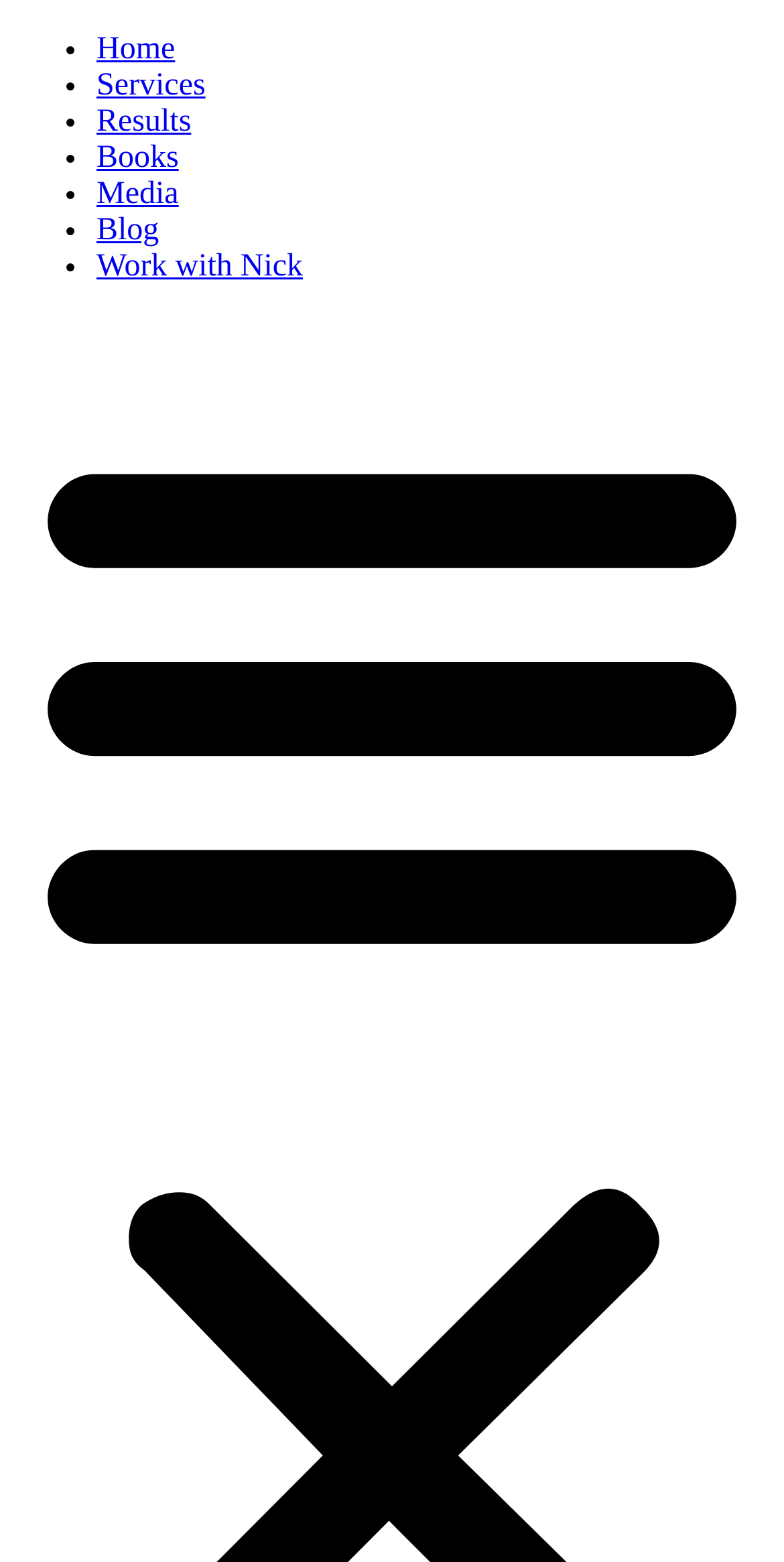How many list markers are there?
From the details in the image, provide a complete and detailed answer to the question.

I counted the number of list markers (•) in the navigation menu, which are seven, each corresponding to a navigation link.